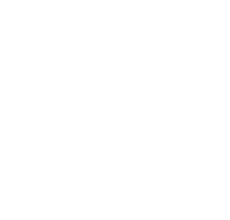Provide your answer in one word or a succinct phrase for the question: 
Where is the company's expertise?

Local area, Bethel Park